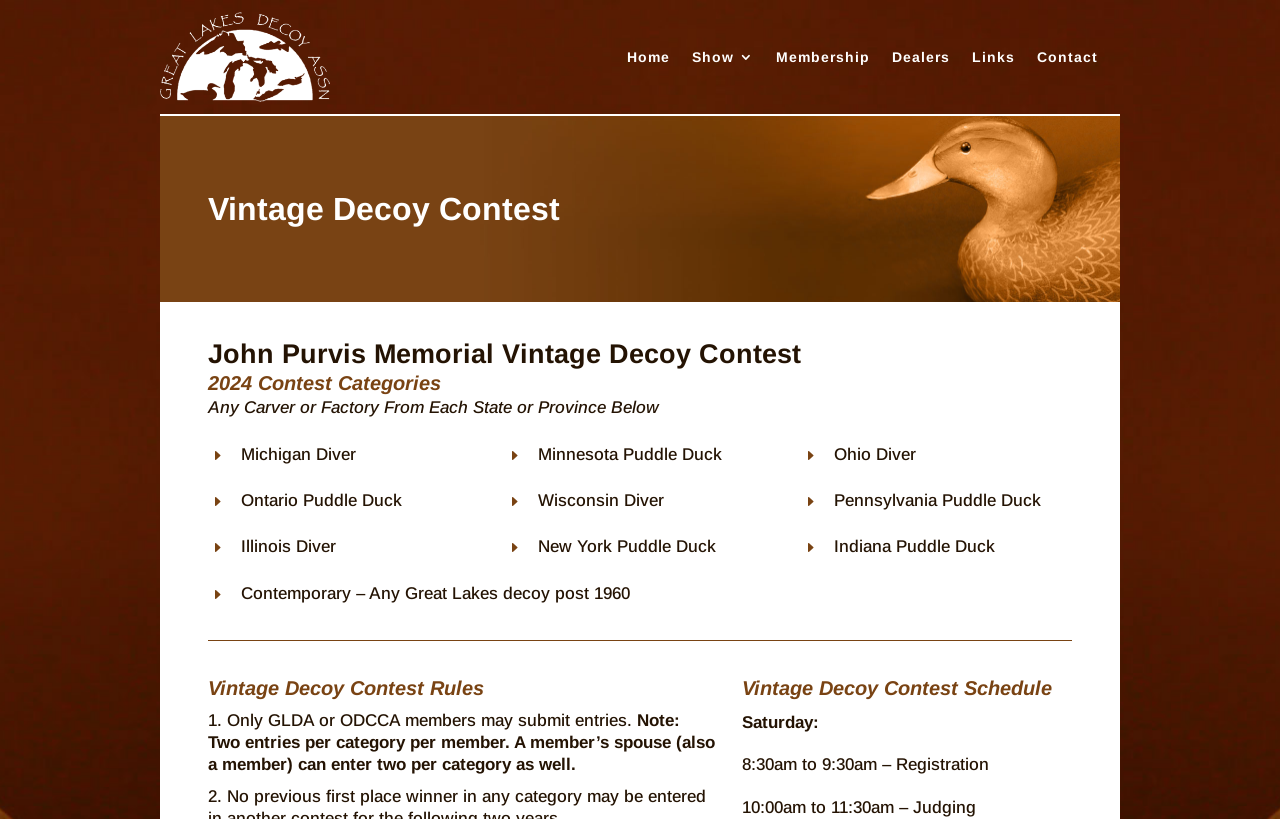Provide a thorough and detailed response to the question by examining the image: 
What is the category for decoys post 1960?

The category for decoys post 1960 can be found in the contest categories section, which is located in the middle of the webpage, with a bounding box coordinate of [0.163, 0.711, 0.838, 0.738]. The text 'Contemporary – Any Great Lakes decoy post 1960' indicates the category.